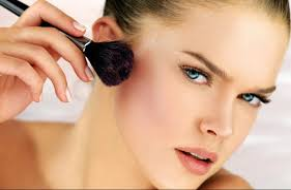Please reply to the following question using a single word or phrase: 
What is the theme of the image?

Personal care and fashion